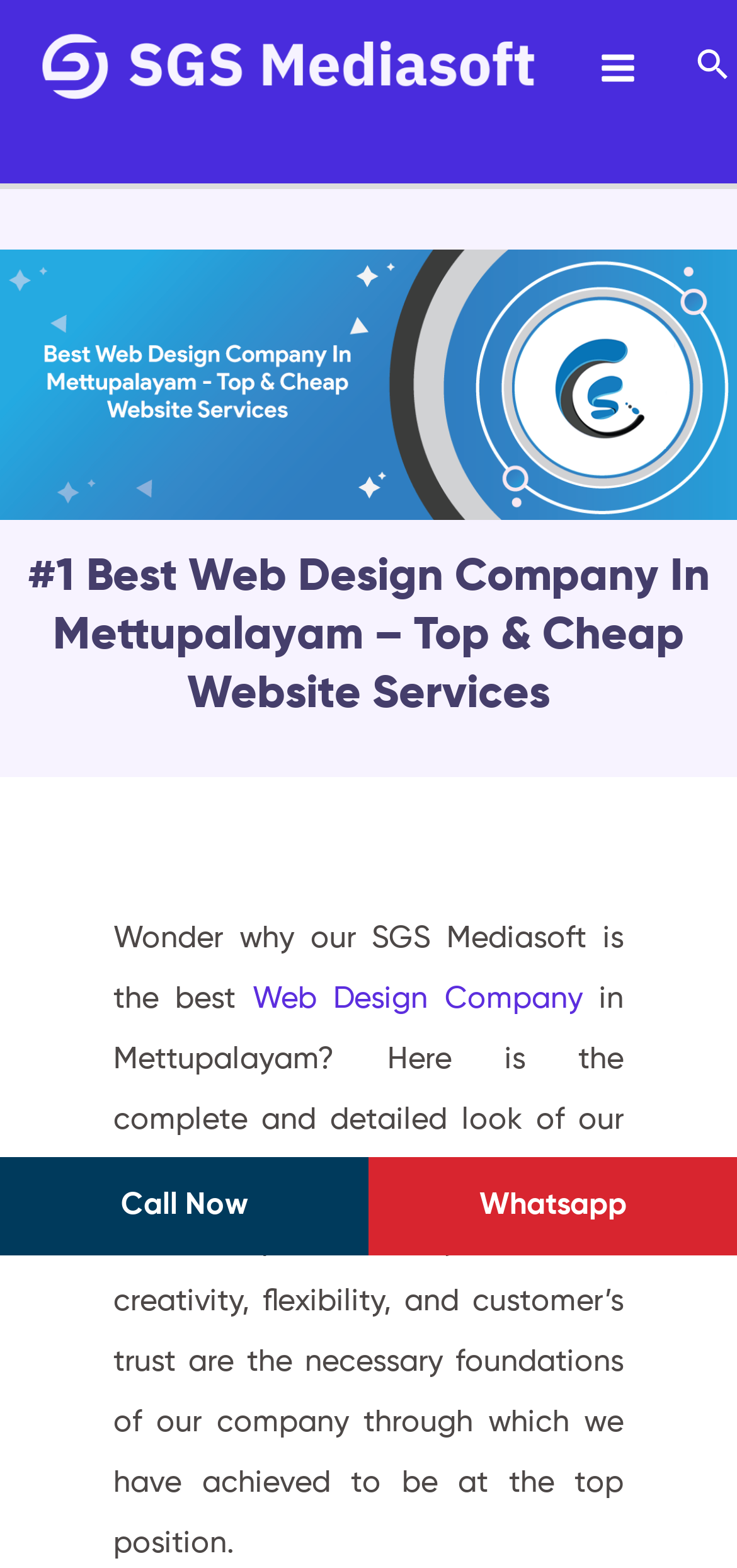Using the description "Whatsapp", locate and provide the bounding box of the UI element.

[0.5, 0.738, 1.0, 0.801]